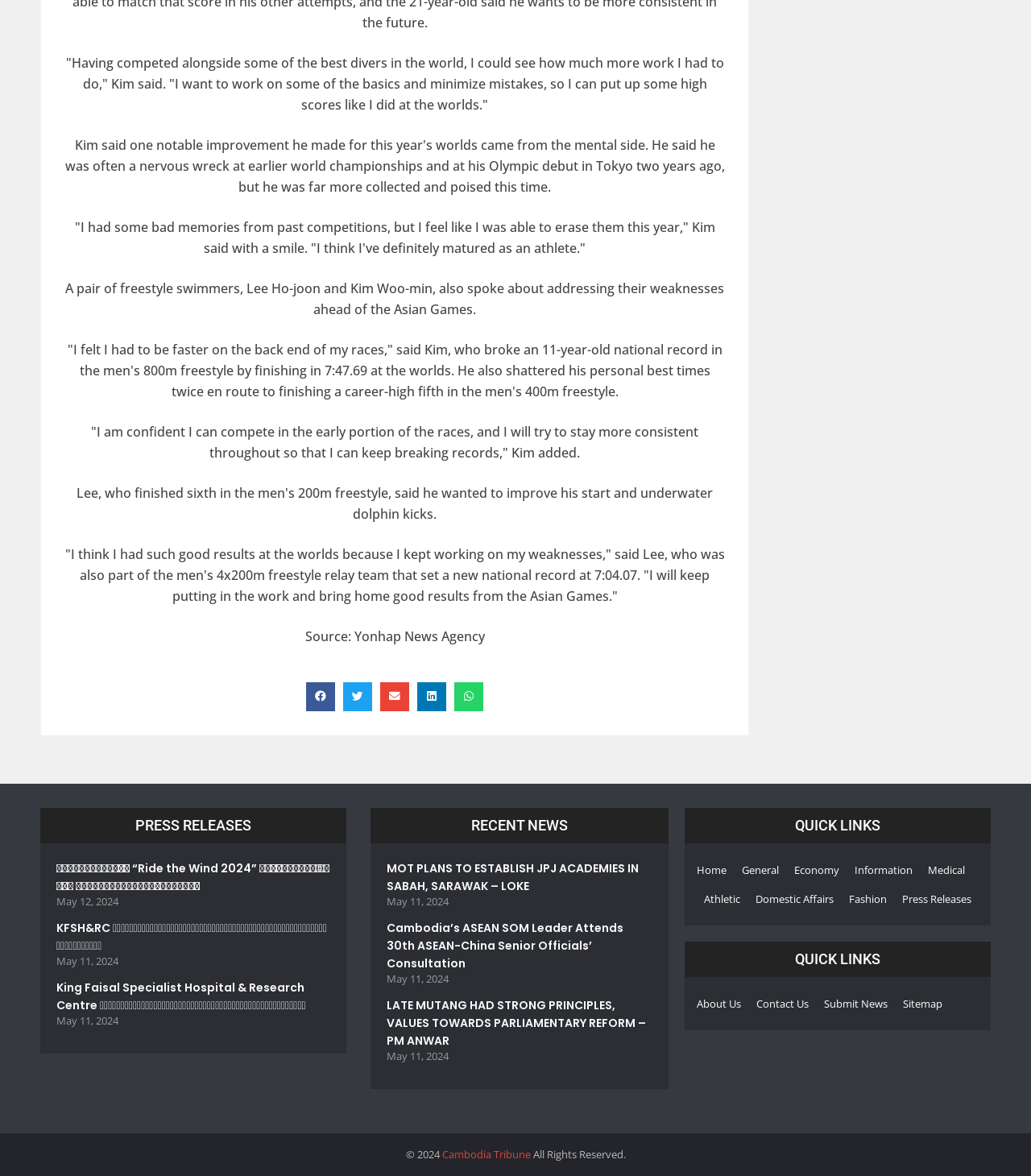Given the element description: "aria-label="Share on linkedin"", predict the bounding box coordinates of this UI element. The coordinates must be four float numbers between 0 and 1, given as [left, top, right, bottom].

[0.405, 0.58, 0.433, 0.605]